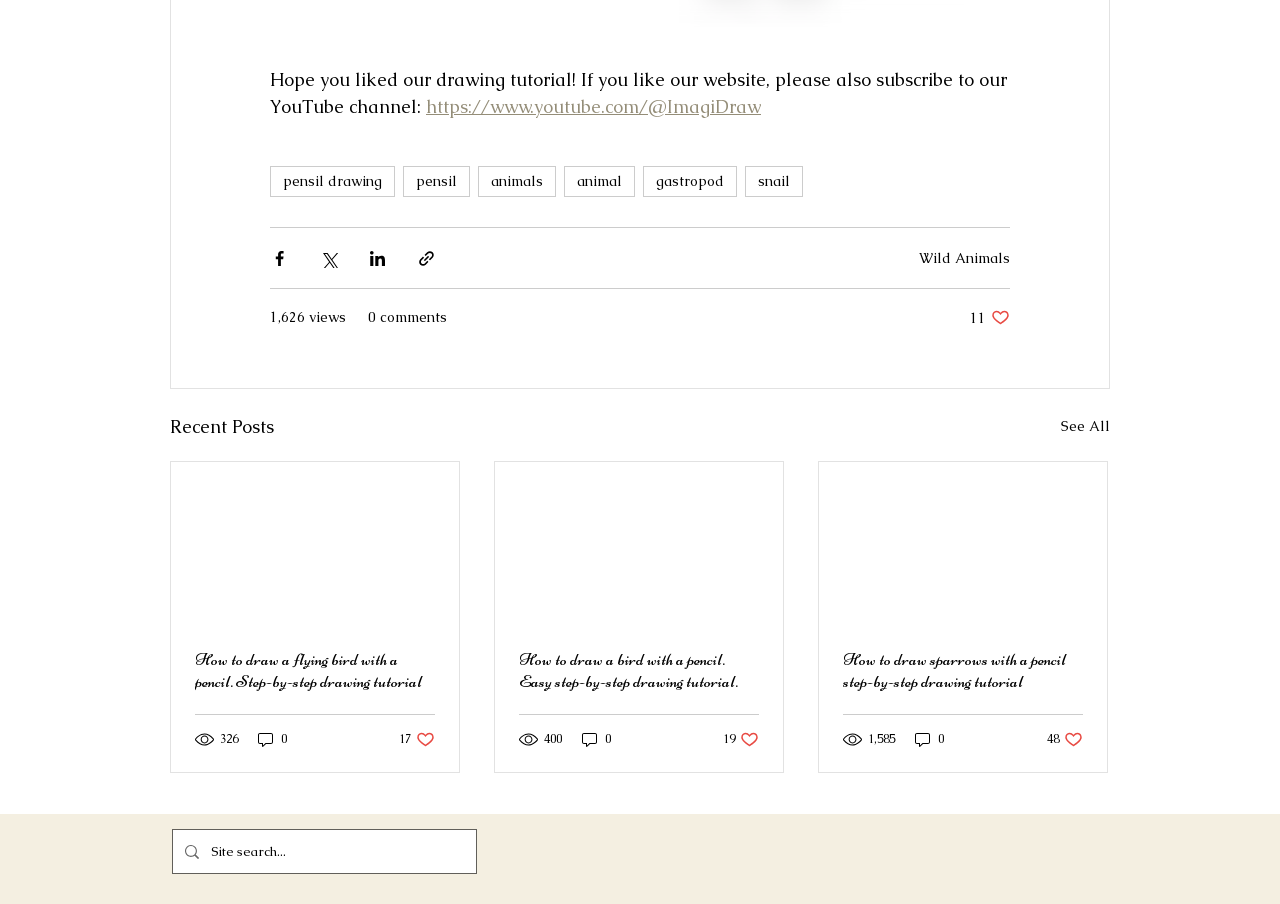Can you find the bounding box coordinates for the element that needs to be clicked to execute this instruction: "Click on 'high quality commercial feed'"? The coordinates should be given as four float numbers between 0 and 1, i.e., [left, top, right, bottom].

None